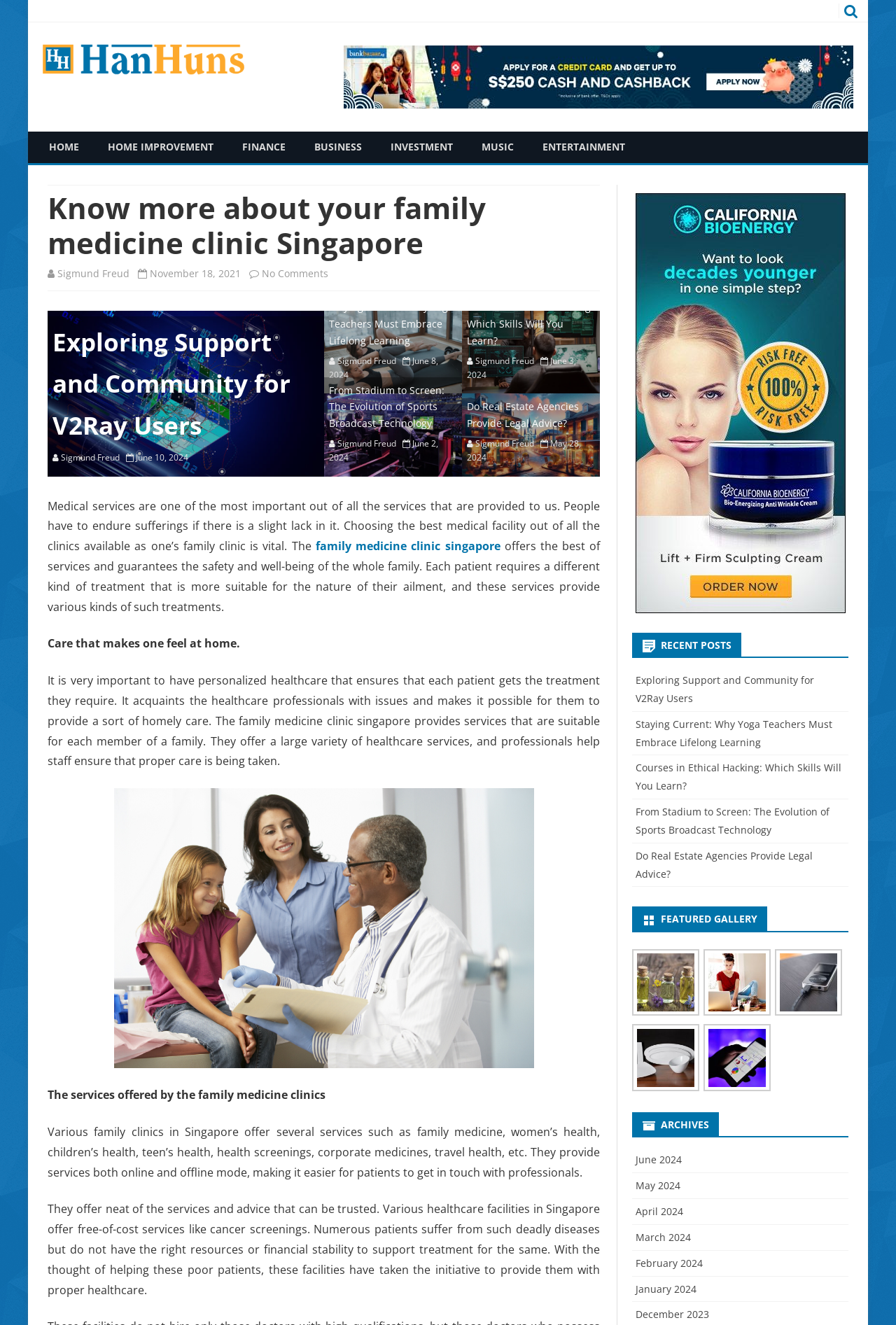What is the benefit of personalized healthcare? Using the information from the screenshot, answer with a single word or phrase.

Homely care